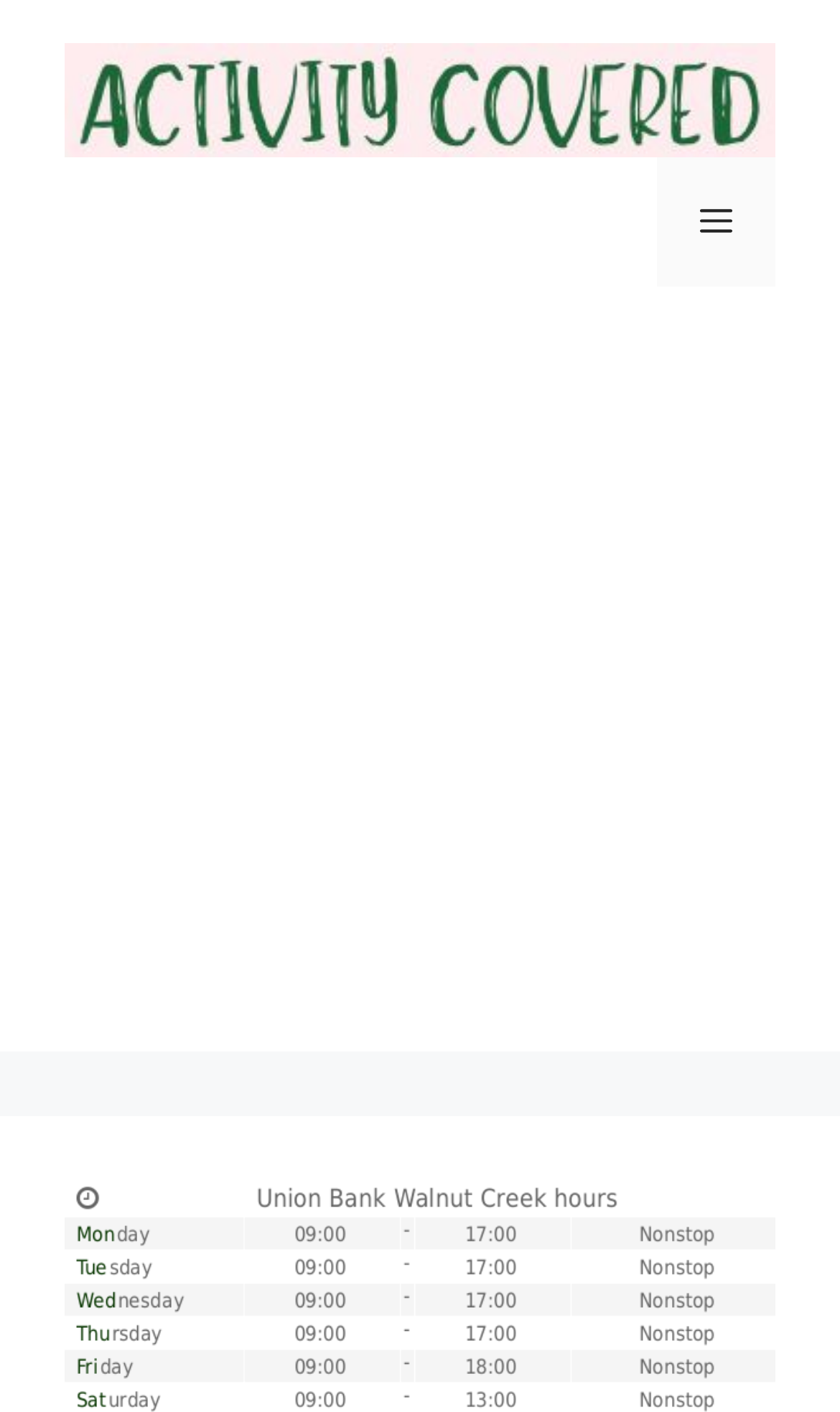What type of content is displayed in the middle section?
Look at the image and respond with a one-word or short phrase answer.

Advertisement